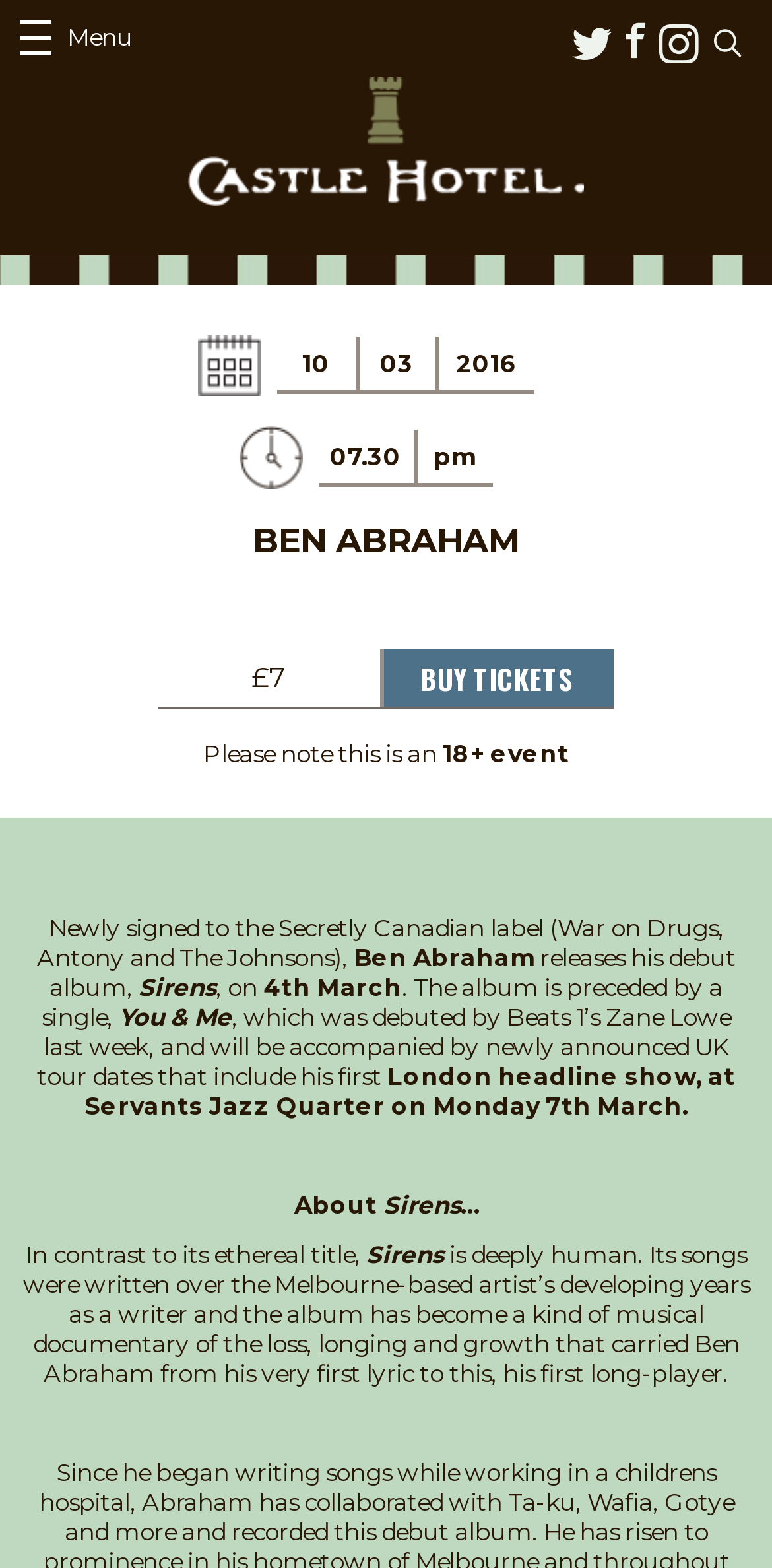Carefully examine the image and provide an in-depth answer to the question: What is the name of the artist?

The name of the artist can be found in the heading element 'BEN ABRAHAM' with bounding box coordinates [0.09, 0.331, 0.91, 0.383].